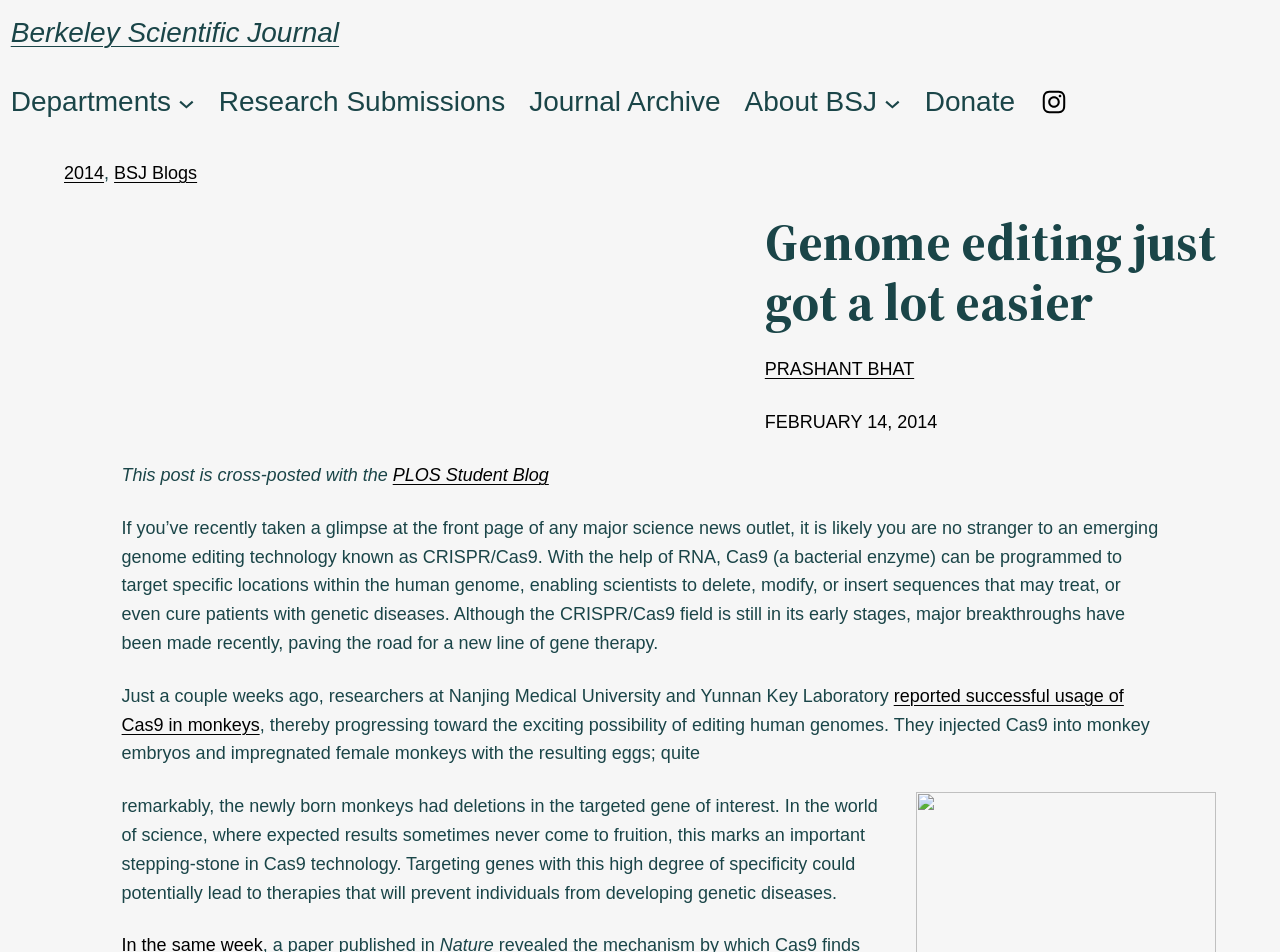Given the element description PLOS Student Blog, identify the bounding box coordinates for the UI element on the webpage screenshot. The format should be (top-left x, top-left y, bottom-right x, bottom-right y), with values between 0 and 1.

[0.307, 0.488, 0.429, 0.509]